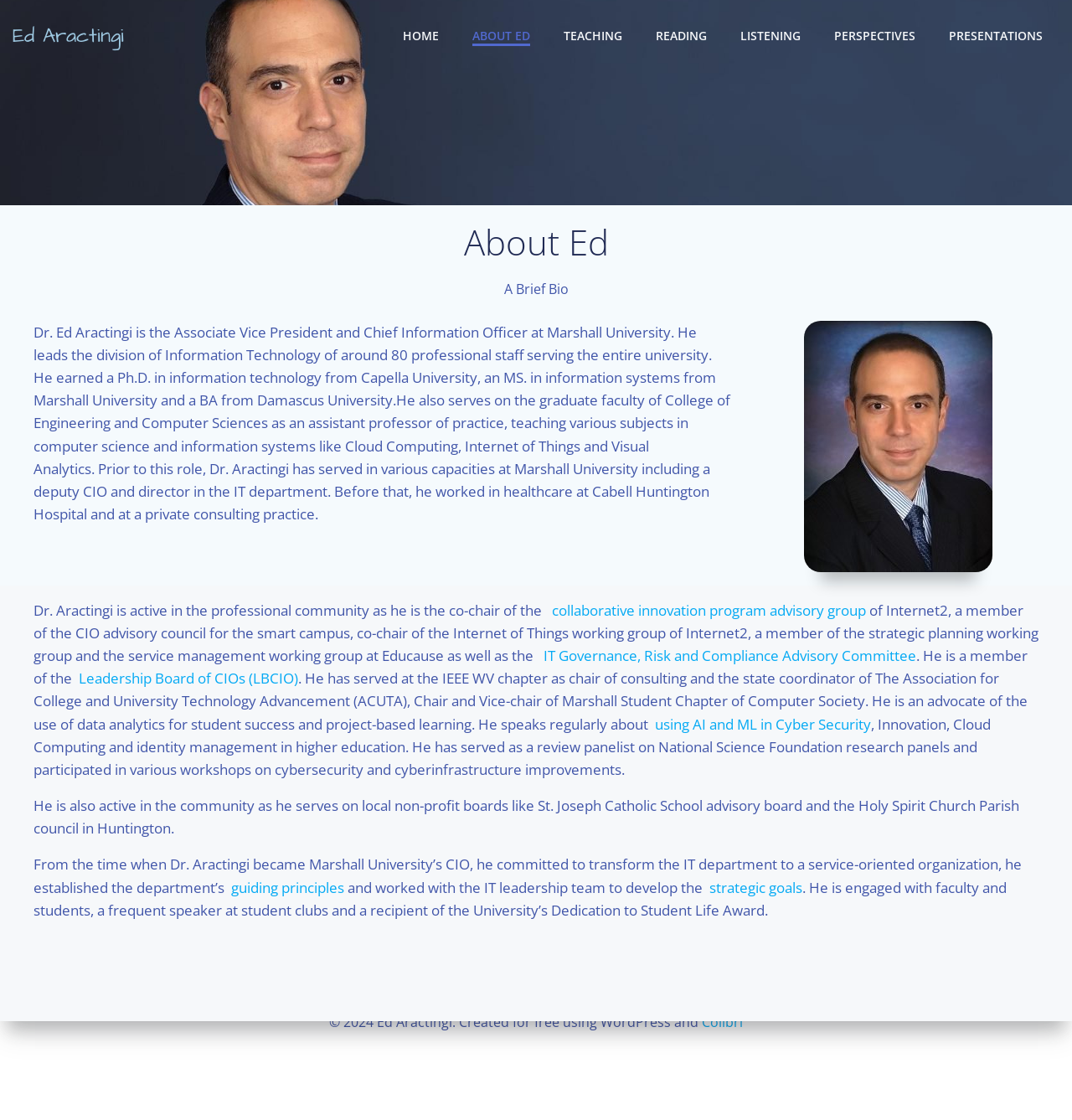Identify the bounding box coordinates of the element to click to follow this instruction: 'Read Dr. Ed Aractingi's bio'. Ensure the coordinates are four float values between 0 and 1, provided as [left, top, right, bottom].

[0.031, 0.288, 0.681, 0.468]